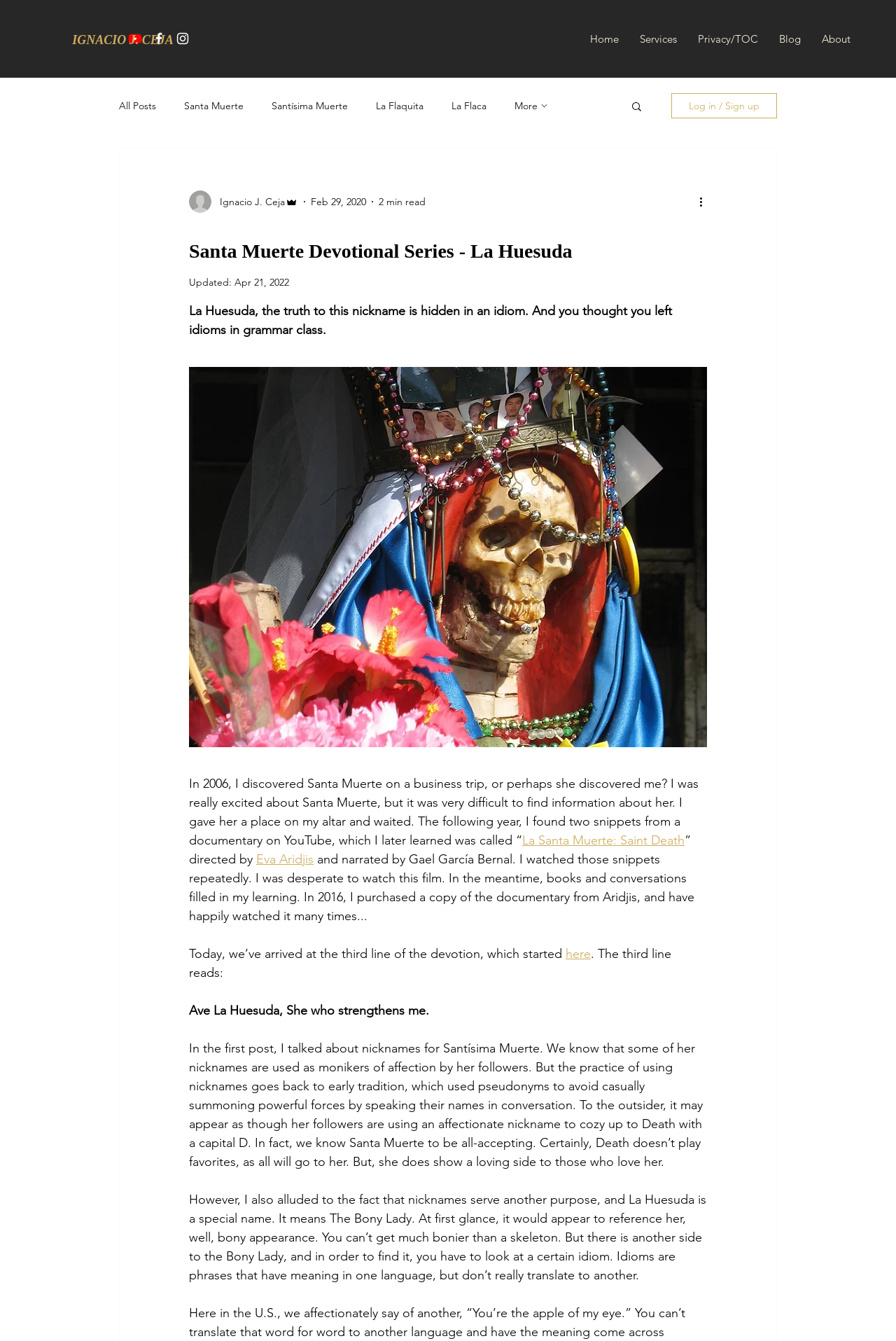Find the bounding box coordinates of the clickable area required to complete the following action: "Click the 'More' button".

[0.574, 0.073, 0.615, 0.084]